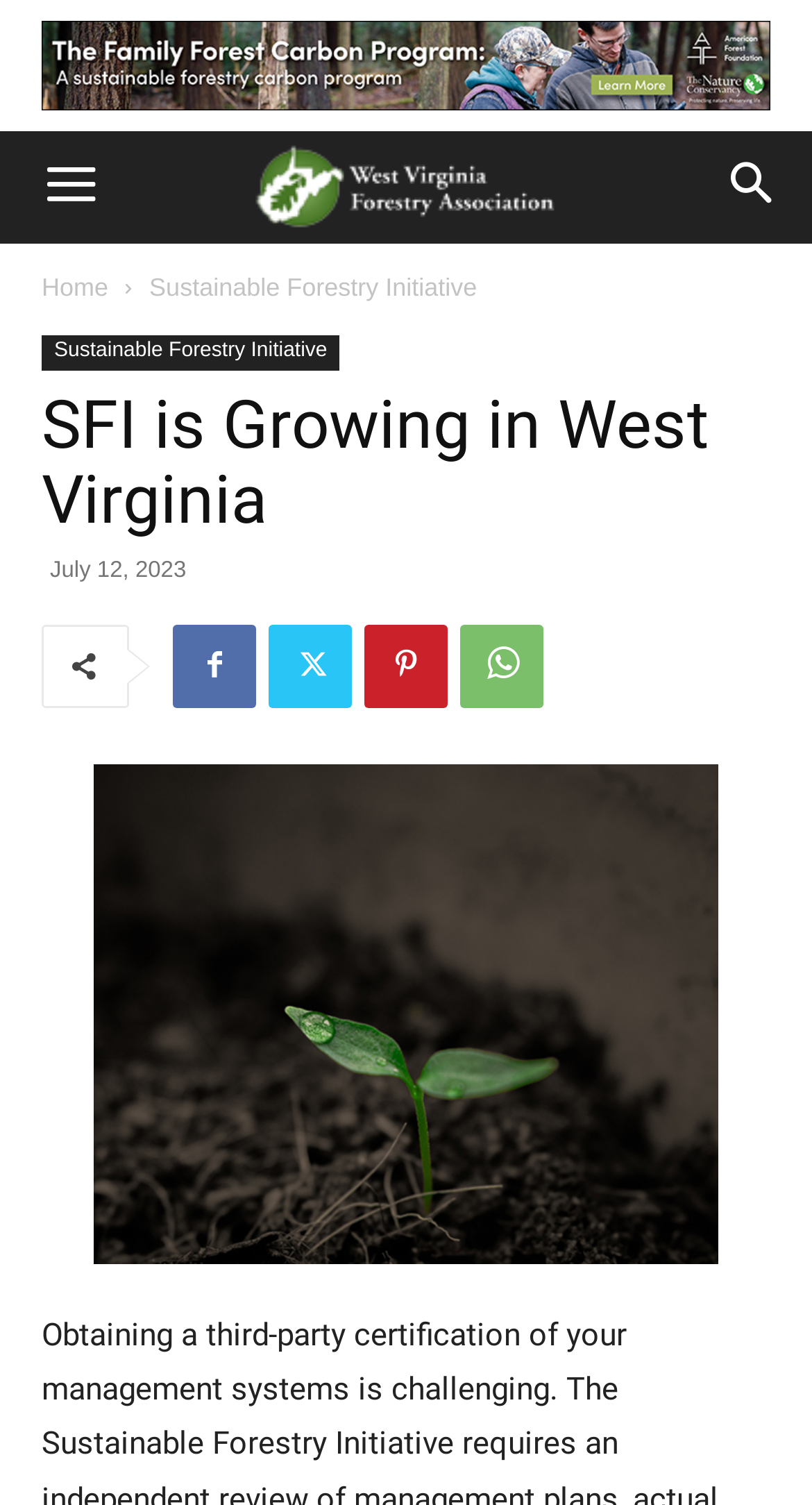What is the date of the latest article?
Please answer using one word or phrase, based on the screenshot.

July 12, 2023